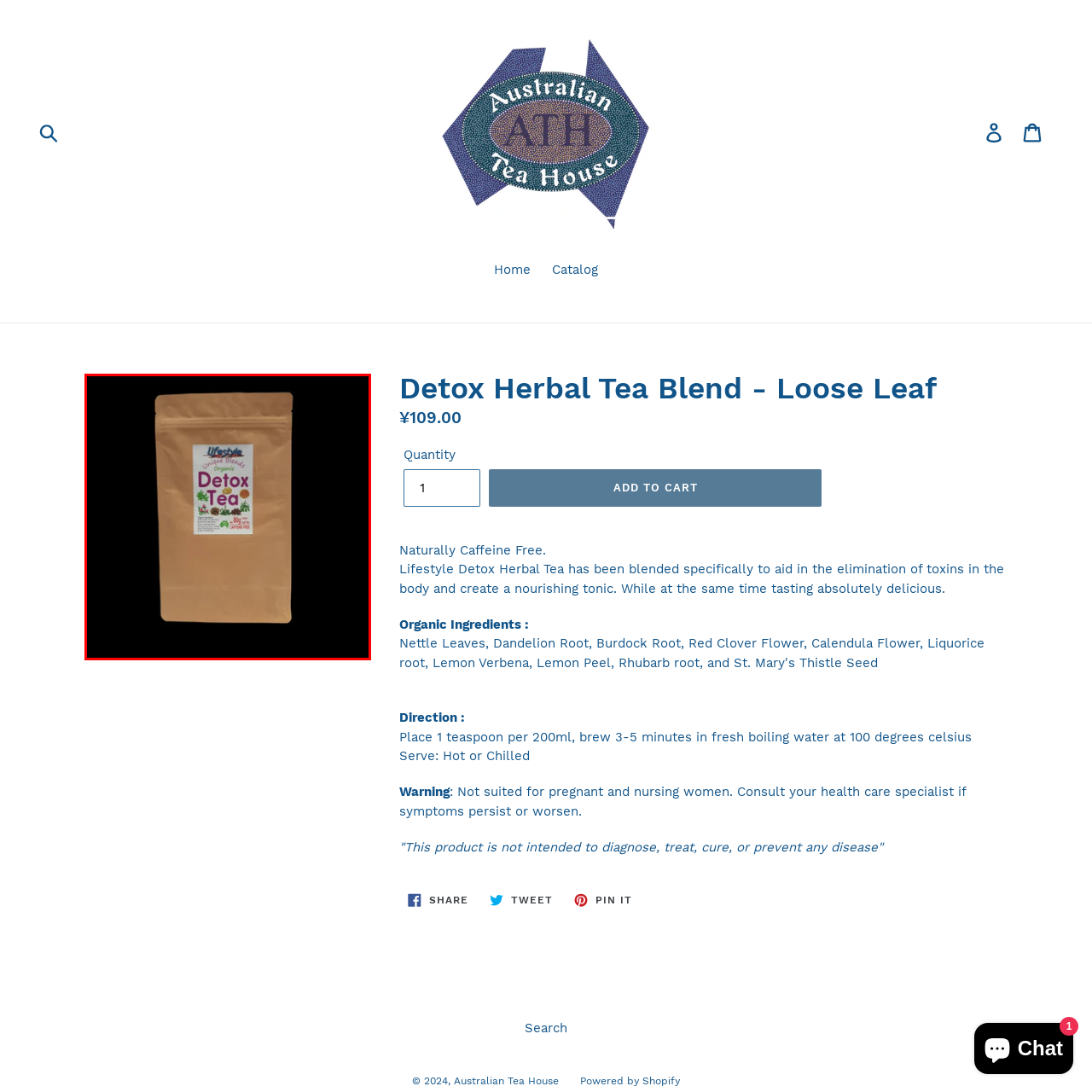Give a detailed caption for the image that is encased within the red bounding box.

The image features a package of "Detox Tea" from the brand Lifestyle, prominently displayed on a plain black background. The package is a light brown, resealable pouch, designed to showcase its organic nature. The front of the packaging features a colorful label that clearly states "Detox Tea" in bold, playful letters, with additional information suggesting it is caffeine-free. This product is characterized by its unique blend of natural ingredients aimed at promoting wellness and detoxification. The design reflects a focus on health and organic living, appealing to those seeking a gentle and effective way to cleanse their bodies. Ideal for herbal tea enthusiasts, this product invites customers to explore its benefits as part of a healthier lifestyle.